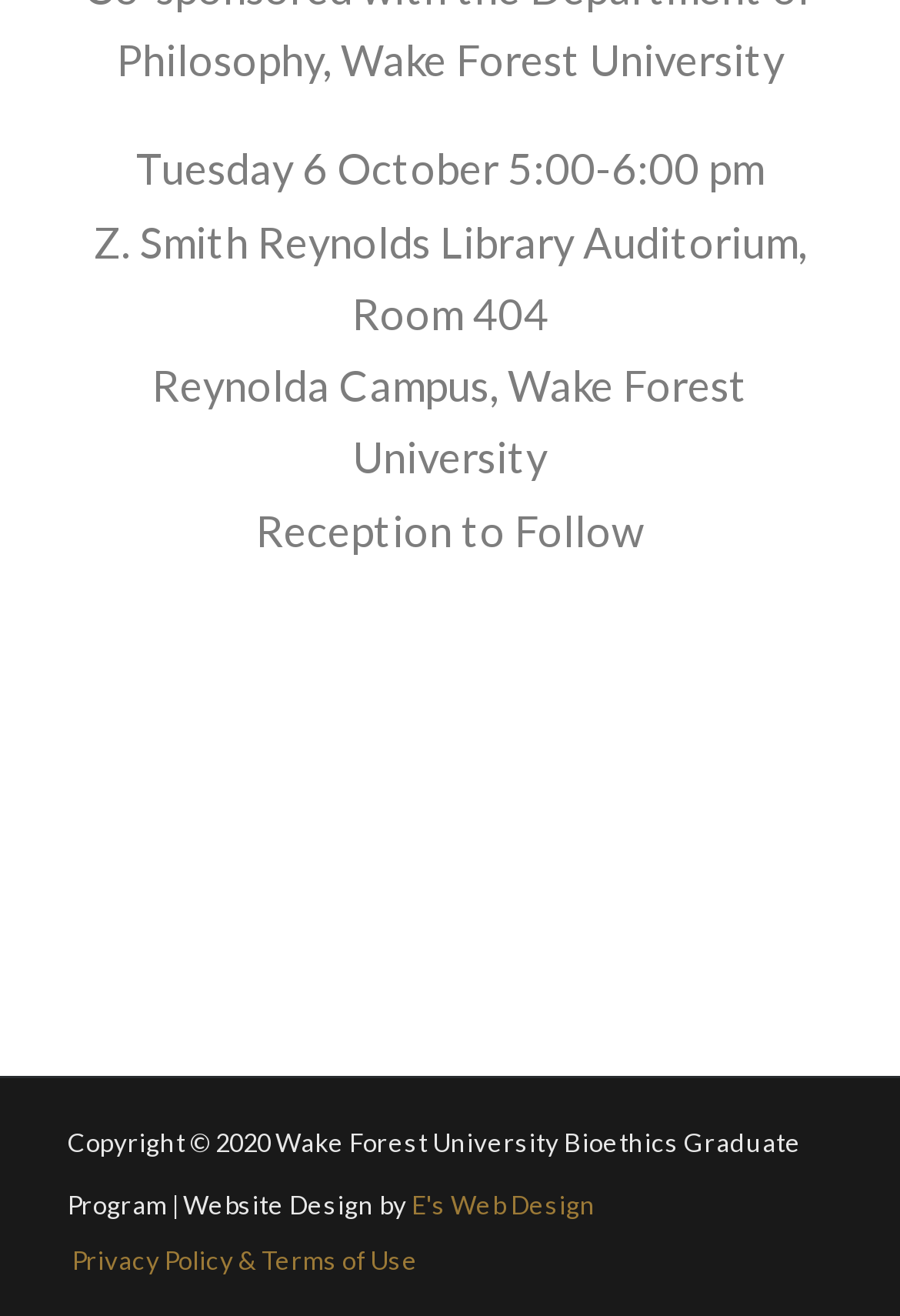Utilize the details in the image to give a detailed response to the question: Where is the event located?

I found the event location by looking at the second StaticText element, which contains the text 'Z. Smith Reynolds Library Auditorium, Room 404'. This text is located below the event date and time, suggesting that it is related to the event location.